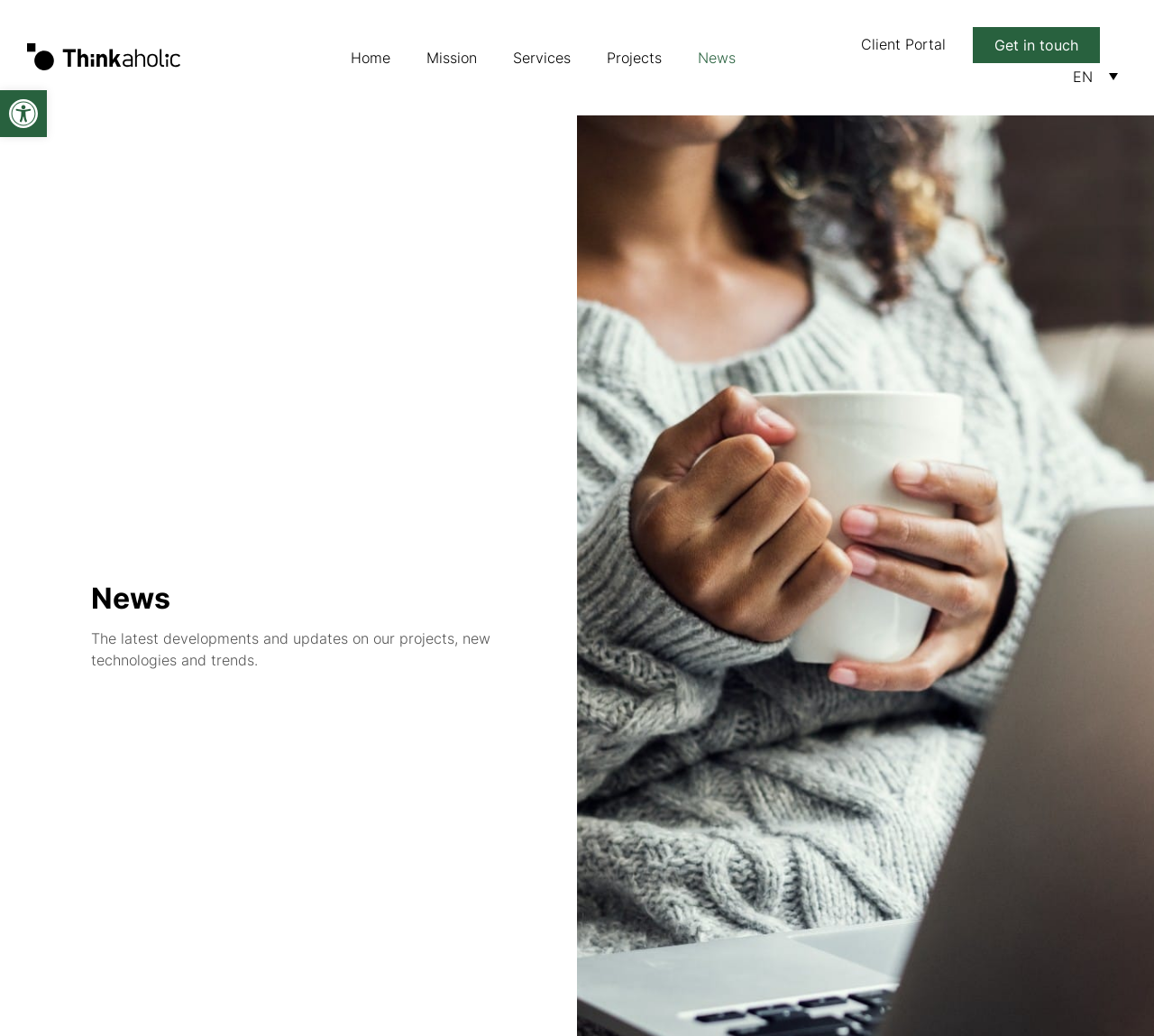Identify the bounding box coordinates of the element to click to follow this instruction: 'Read the latest news'. Ensure the coordinates are four float values between 0 and 1, provided as [left, top, right, bottom].

[0.079, 0.564, 0.5, 0.592]